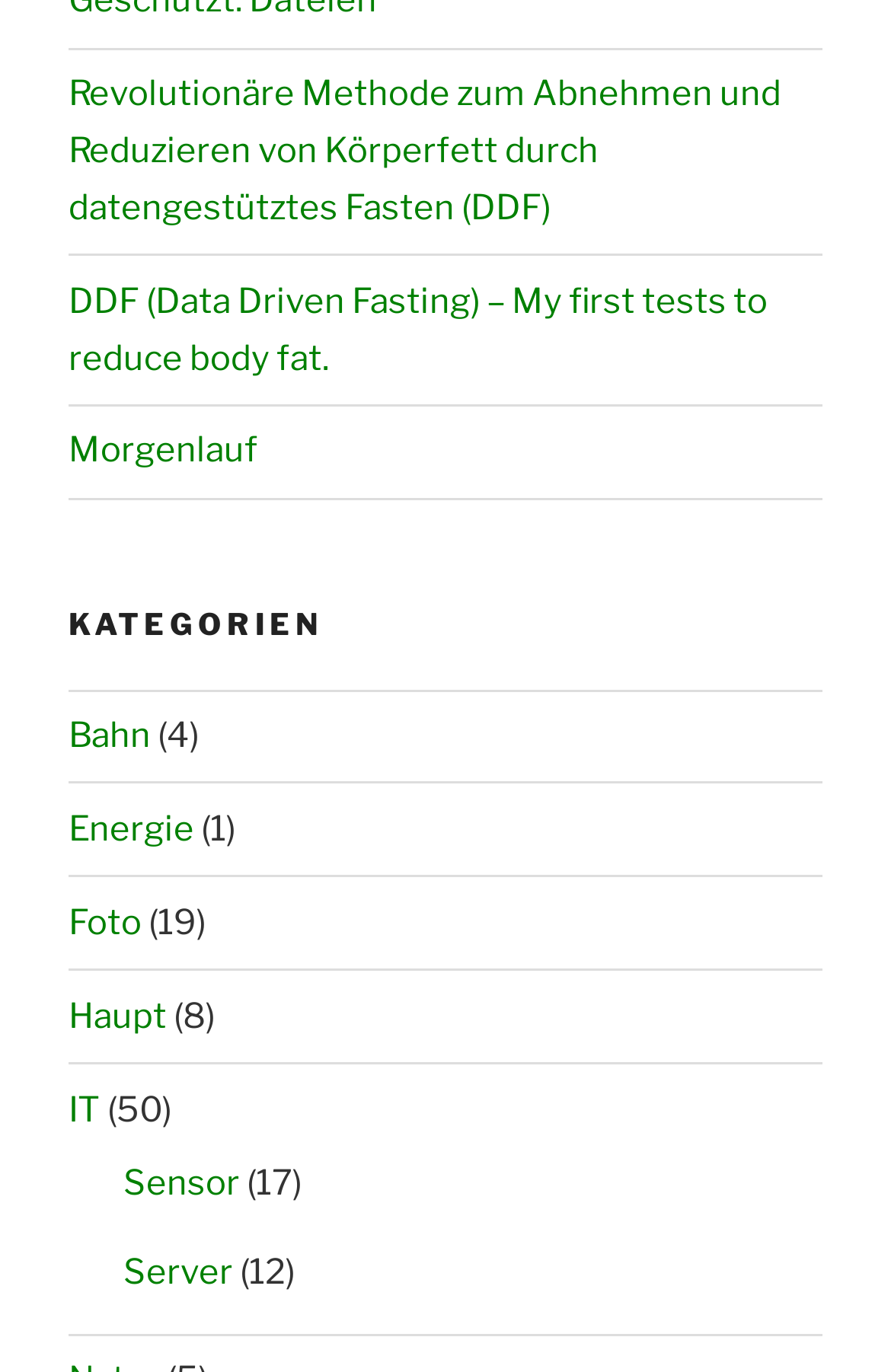What is the position of the 'Morgenlauf' link?
Can you provide a detailed and comprehensive answer to the question?

By comparing the y1 and y2 coordinates of the 'Morgenlauf' link and the 'KATEGORIEN' heading, I found that the 'Morgenlauf' link has a smaller y1 and y2 value, indicating that it is positioned above the 'KATEGORIEN' heading.